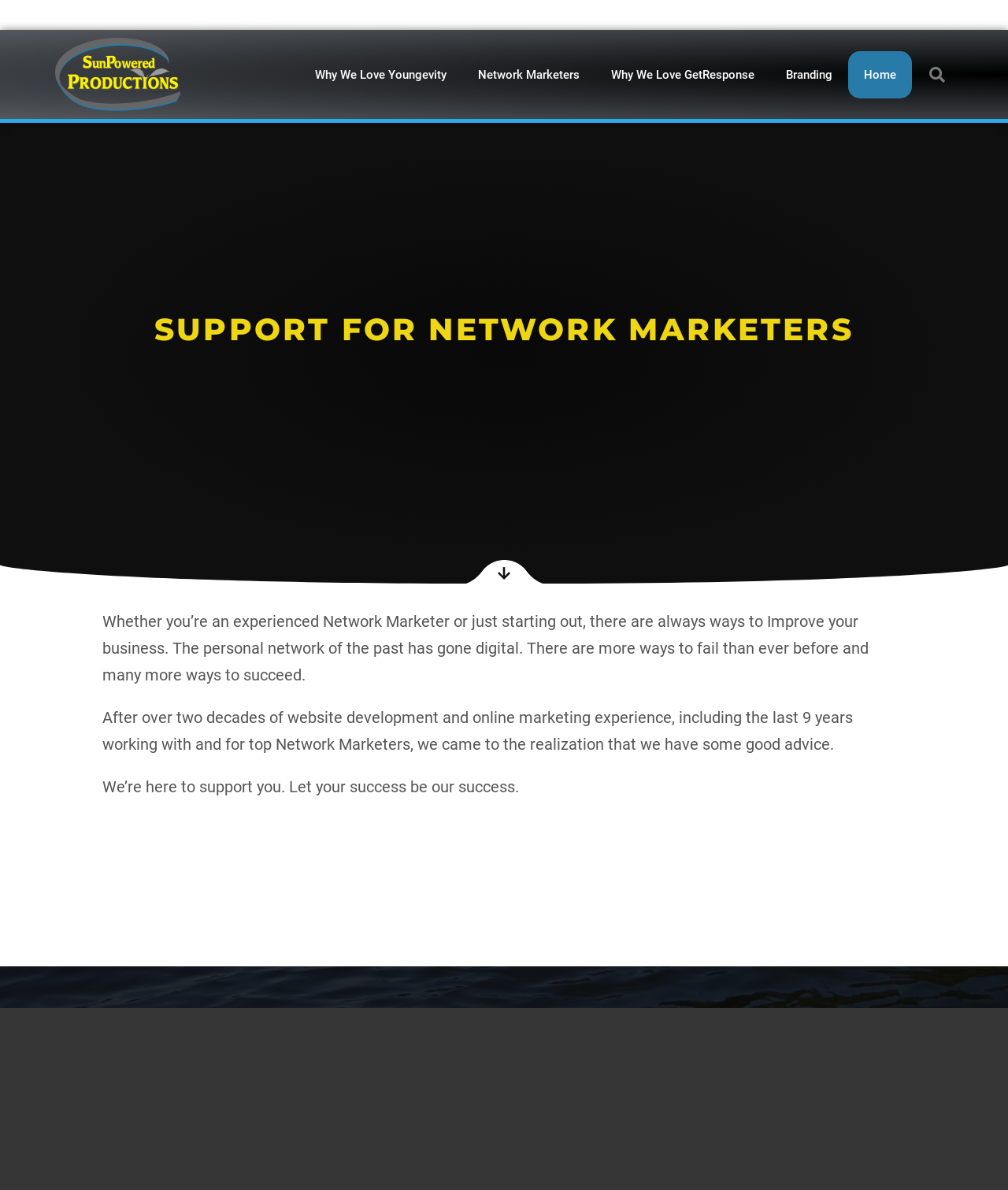Please provide the bounding box coordinates for the UI element as described: "alt="SunPoweredProductions Logo" title="SunPoweredProductions Logo"". The coordinates must be four floats between 0 and 1, represented as [left, top, right, bottom].

[0.055, 0.032, 0.18, 0.093]